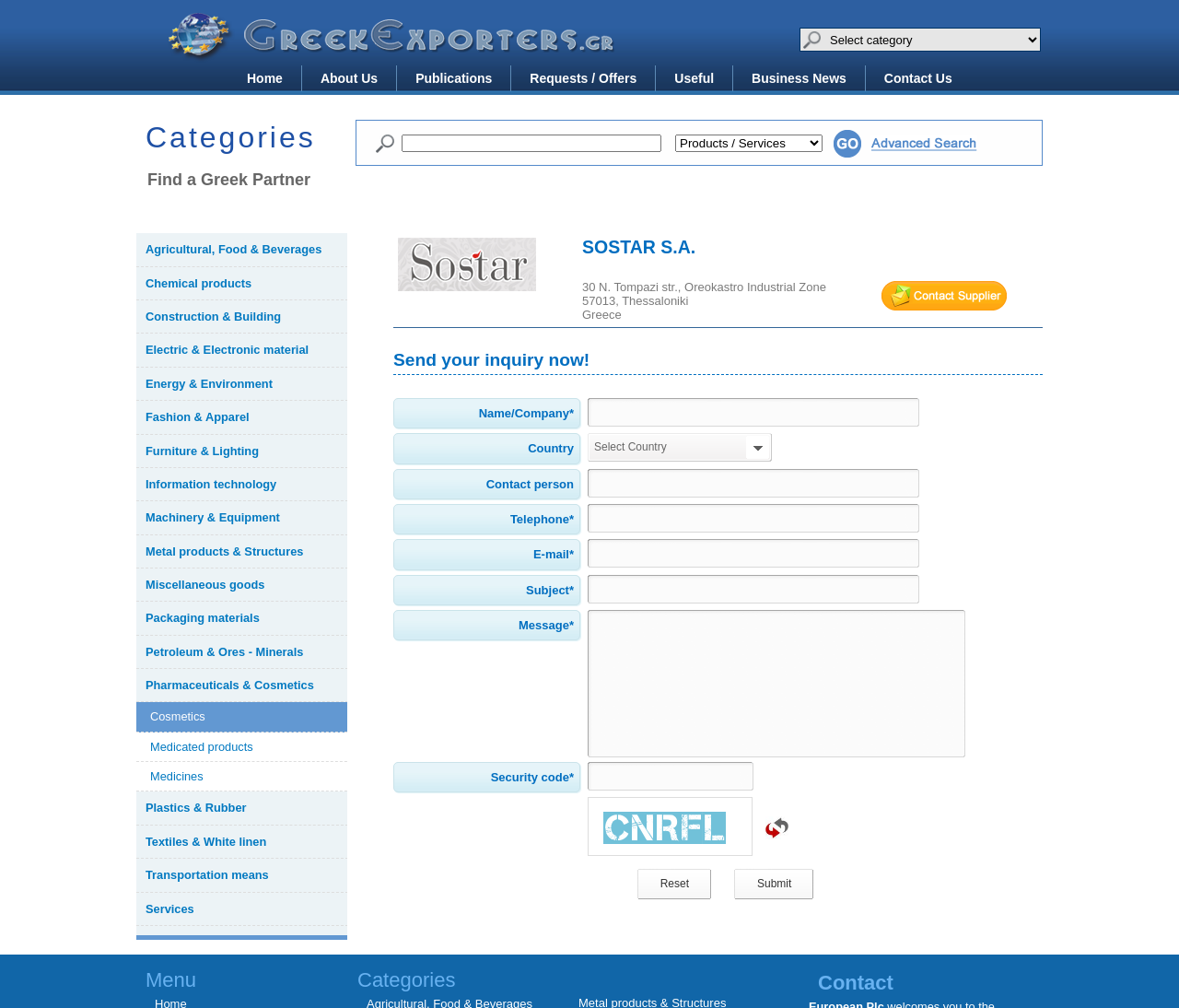Find the bounding box coordinates for the area that must be clicked to perform this action: "Go to the next post".

None